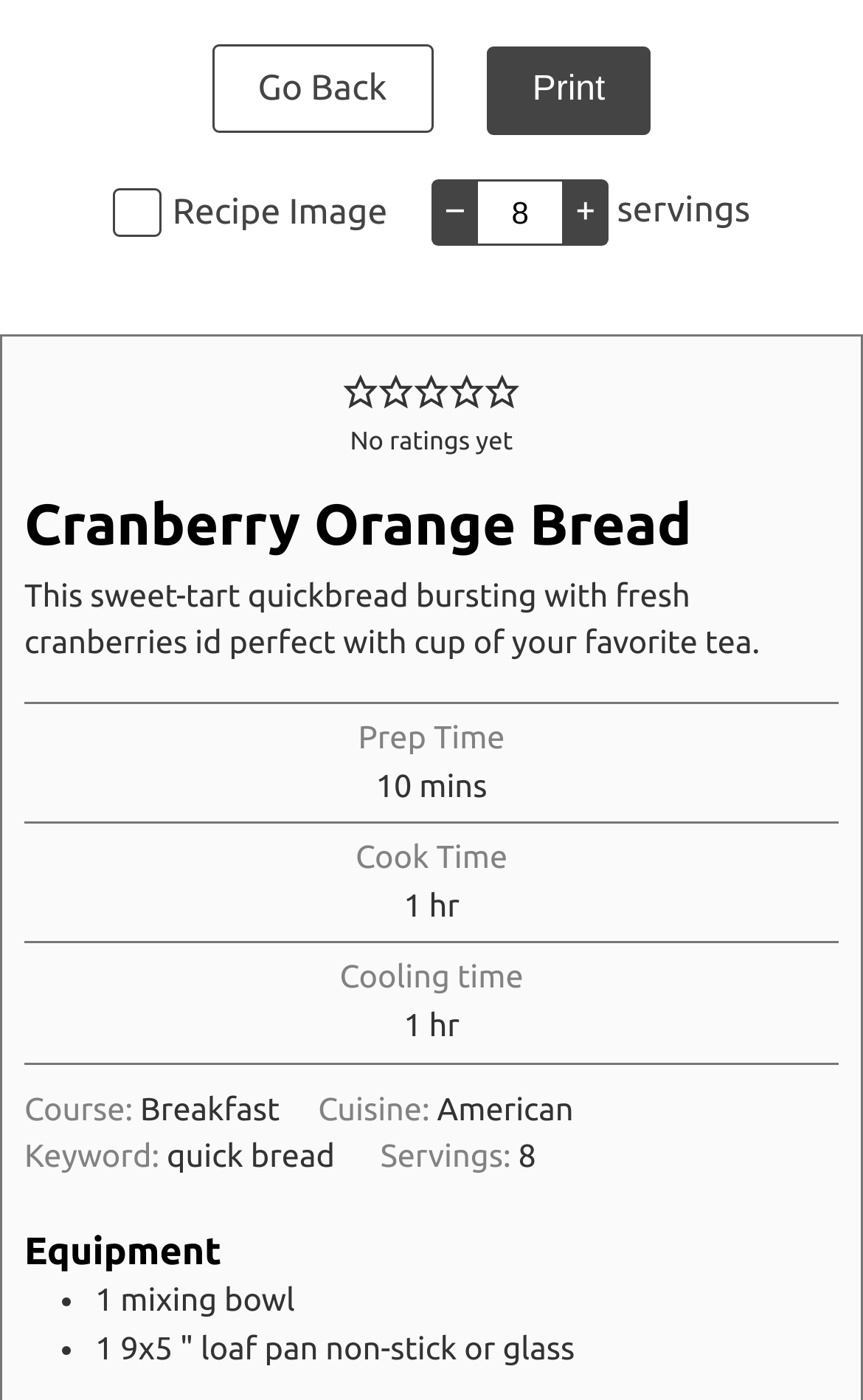Identify the bounding box coordinates for the region to click in order to carry out this instruction: "Click on Service Updates". Provide the coordinates using four float numbers between 0 and 1, formatted as [left, top, right, bottom].

None